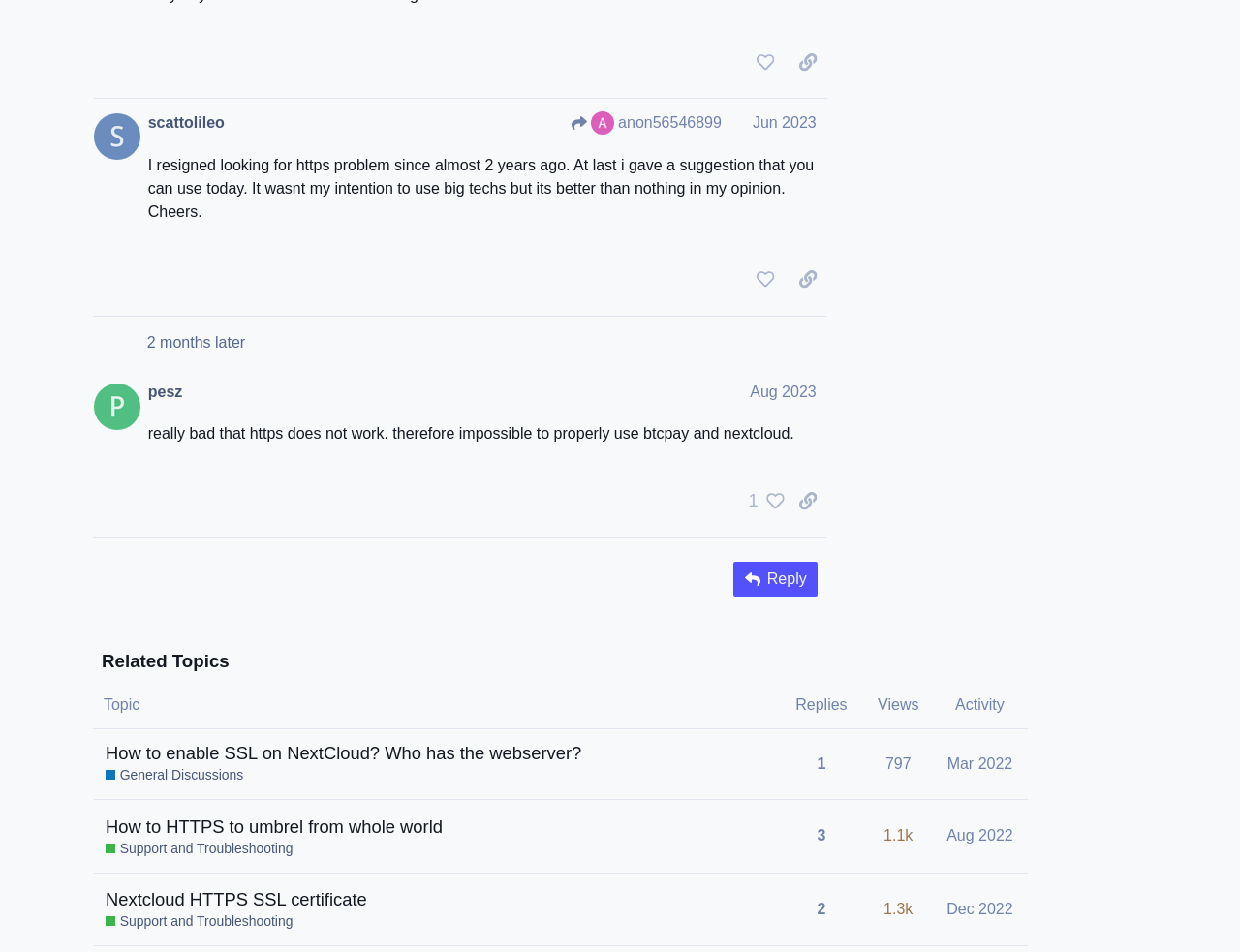What is the date of the post 'I resigned looking for https problem since almost 2 years ago.'?
Look at the image and answer with only one word or phrase.

Jun 2023